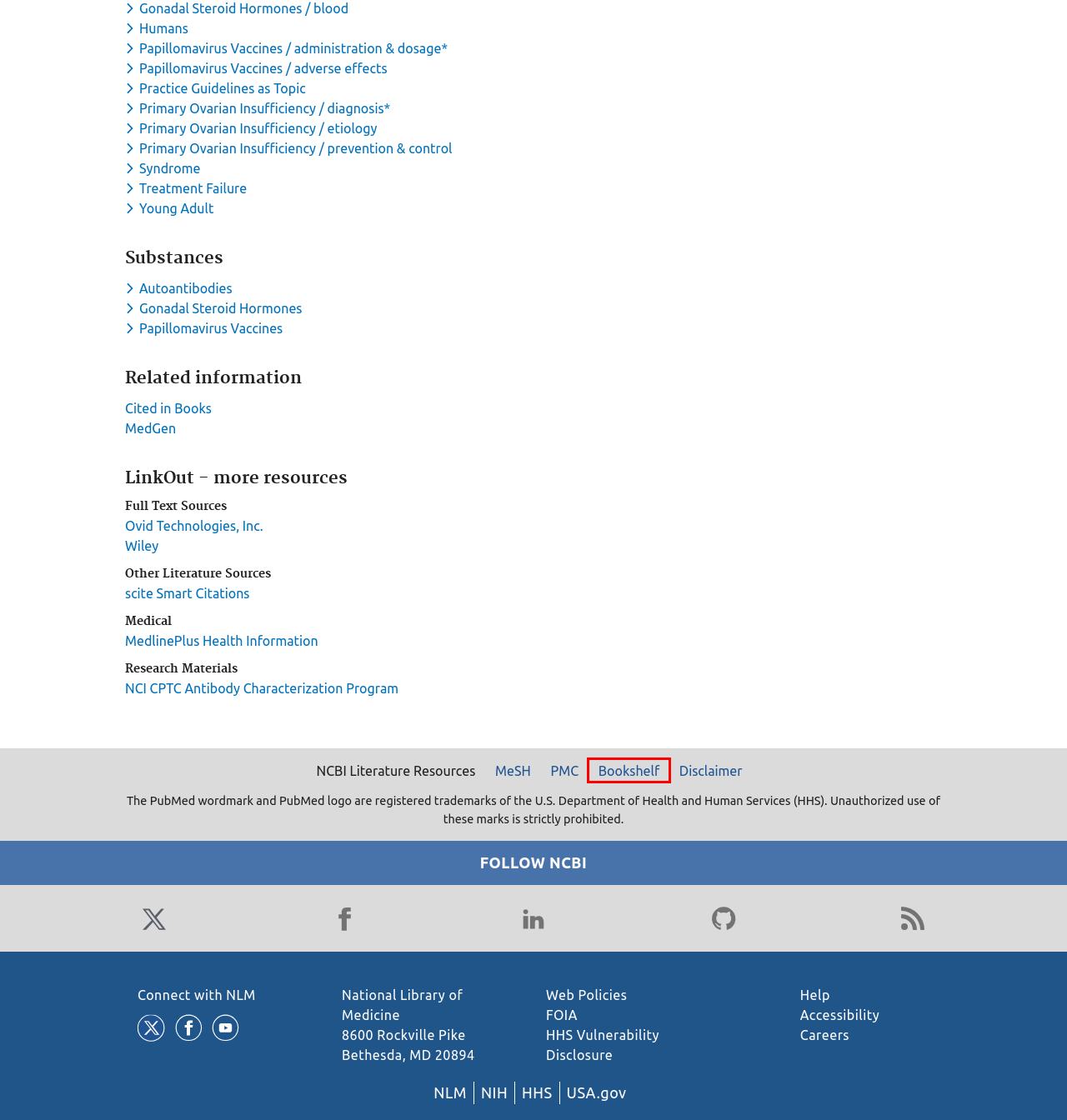You have a screenshot of a webpage with a red bounding box around an element. Select the webpage description that best matches the new webpage after clicking the element within the red bounding box. Here are the descriptions:
A. Accessibility on the NLM Website
B. Home - MeSH - NCBI
C. Primary Ovarian Insufficiency | POI | MedlinePlus
D. NLM Web Policies
E. Home - Books - NCBI
F. Connect with NLM
G. Home - PMC - NCBI
H. NLM Support Center
		 · NLM Customer Support Center

E